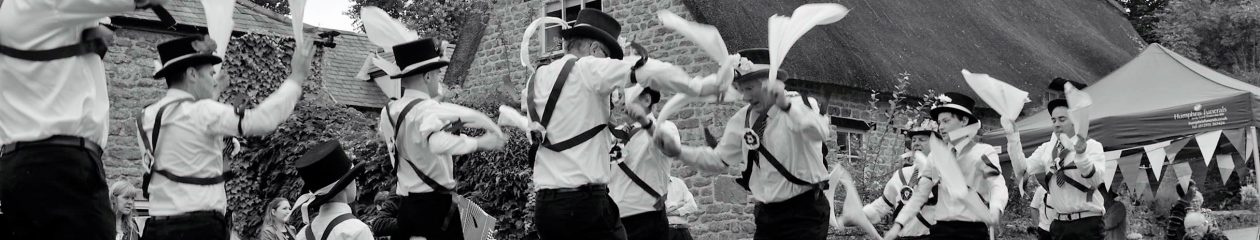Depict the image with a detailed narrative.

The image captures a lively performance by the Adderbury Village Morris Men, showcasing traditional Morris dancing during the Chacombe Care Home Fete held on July 20, 2019. Dancers, dressed in classic Morris attire with distinctive white shirts, black trousers, and hats, are energetically participating in the performance, waving handkerchiefs in unison. The setting is festive, with a hint of rustic charm reflected in the thatched roof of the nearby building and vibrant bunting in the background. This black-and-white photograph emphasizes the dynamic movements and camaraderie of the dancers, who bring joy and entertainment to the residents and visitors enjoying the summer afternoon at the fete.